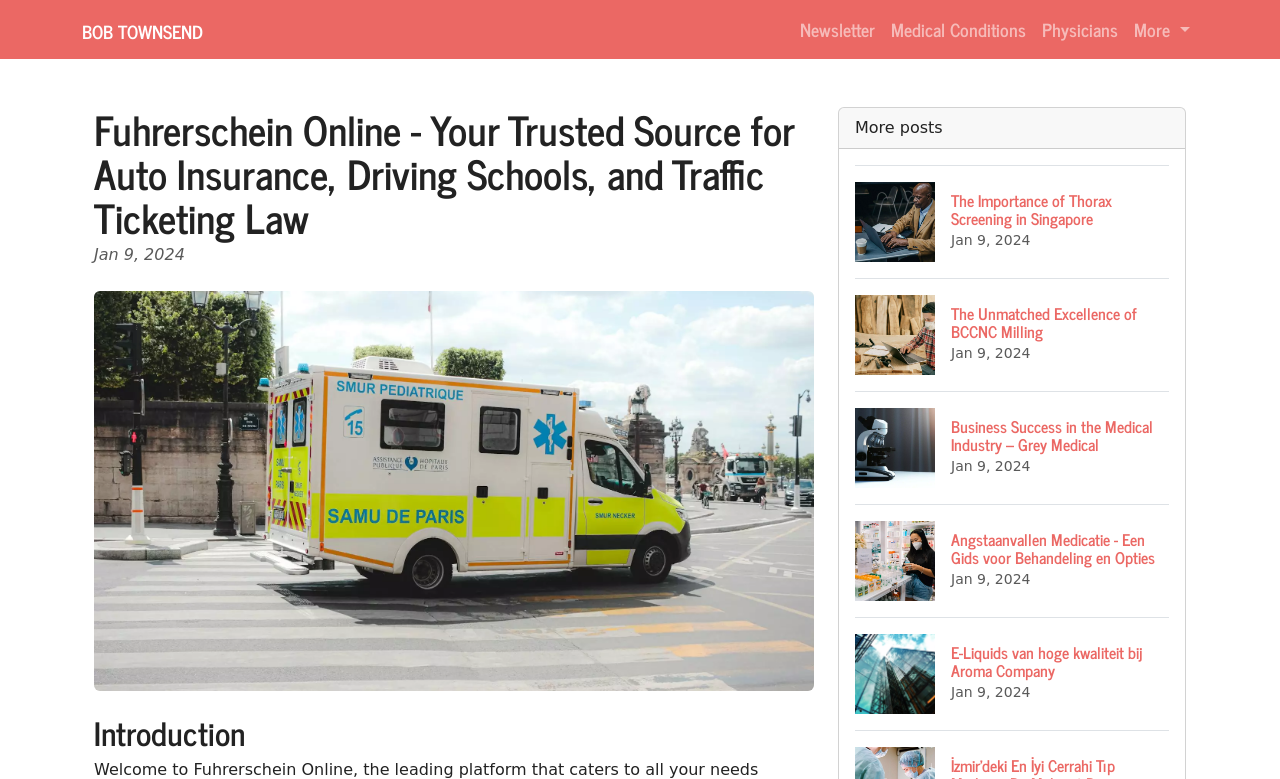How many posts are listed on the webpage?
Please elaborate on the answer to the question with detailed information.

I counted the number of link elements with a heading and an image, which are likely to be posts, and found 5 of them.